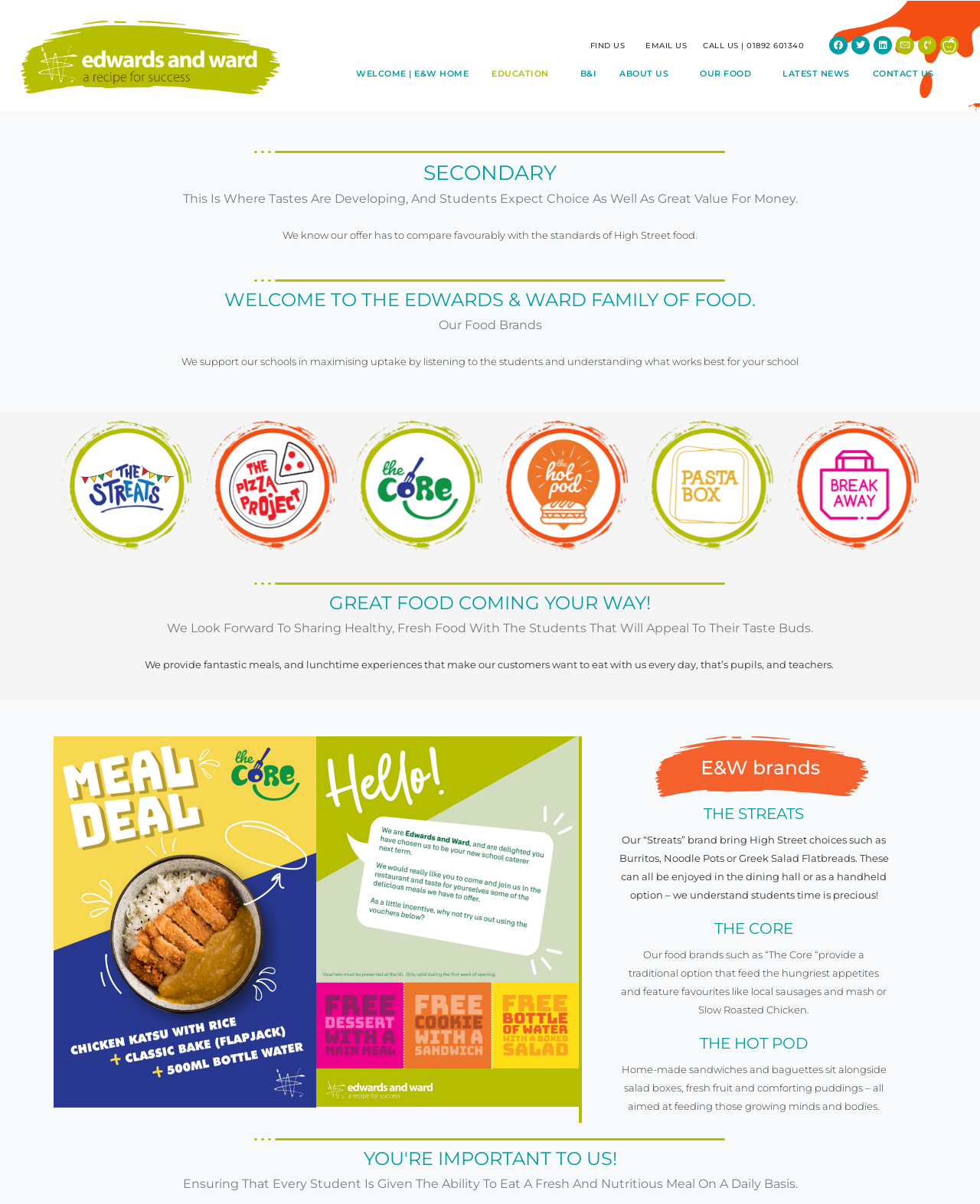Indicate the bounding box coordinates of the element that needs to be clicked to satisfy the following instruction: "Click on the 'WELCOME | E&W HOME' link". The coordinates should be four float numbers between 0 and 1, i.e., [left, top, right, bottom].

[0.352, 0.051, 0.49, 0.071]